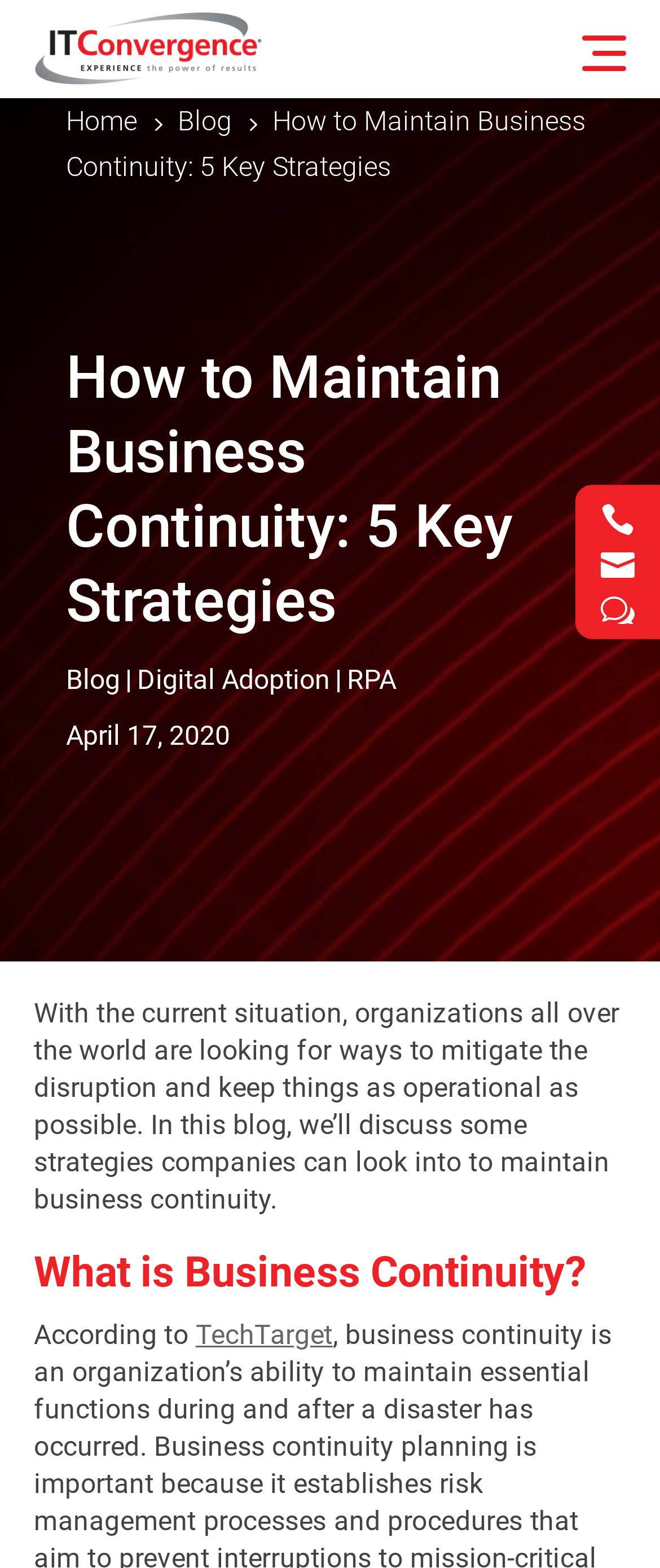Provide the bounding box coordinates of the HTML element this sentence describes: "Digital Adoption". The bounding box coordinates consist of four float numbers between 0 and 1, i.e., [left, top, right, bottom].

[0.208, 0.424, 0.5, 0.444]